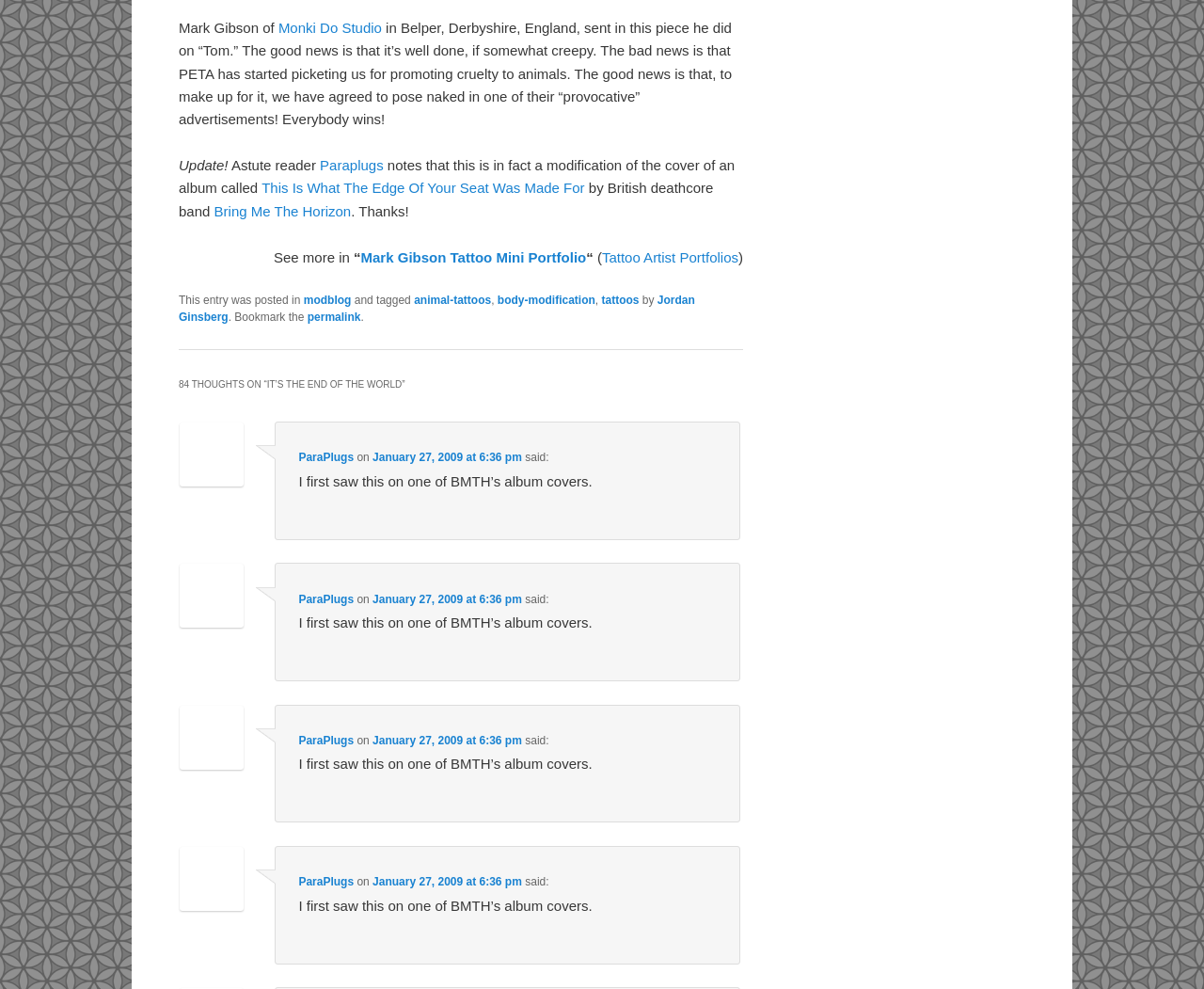Please identify the bounding box coordinates of the element on the webpage that should be clicked to follow this instruction: "Read the article titled 'IT'S THE END OF THE WORLD'". The bounding box coordinates should be given as four float numbers between 0 and 1, formatted as [left, top, right, bottom].

[0.148, 0.377, 0.617, 0.426]